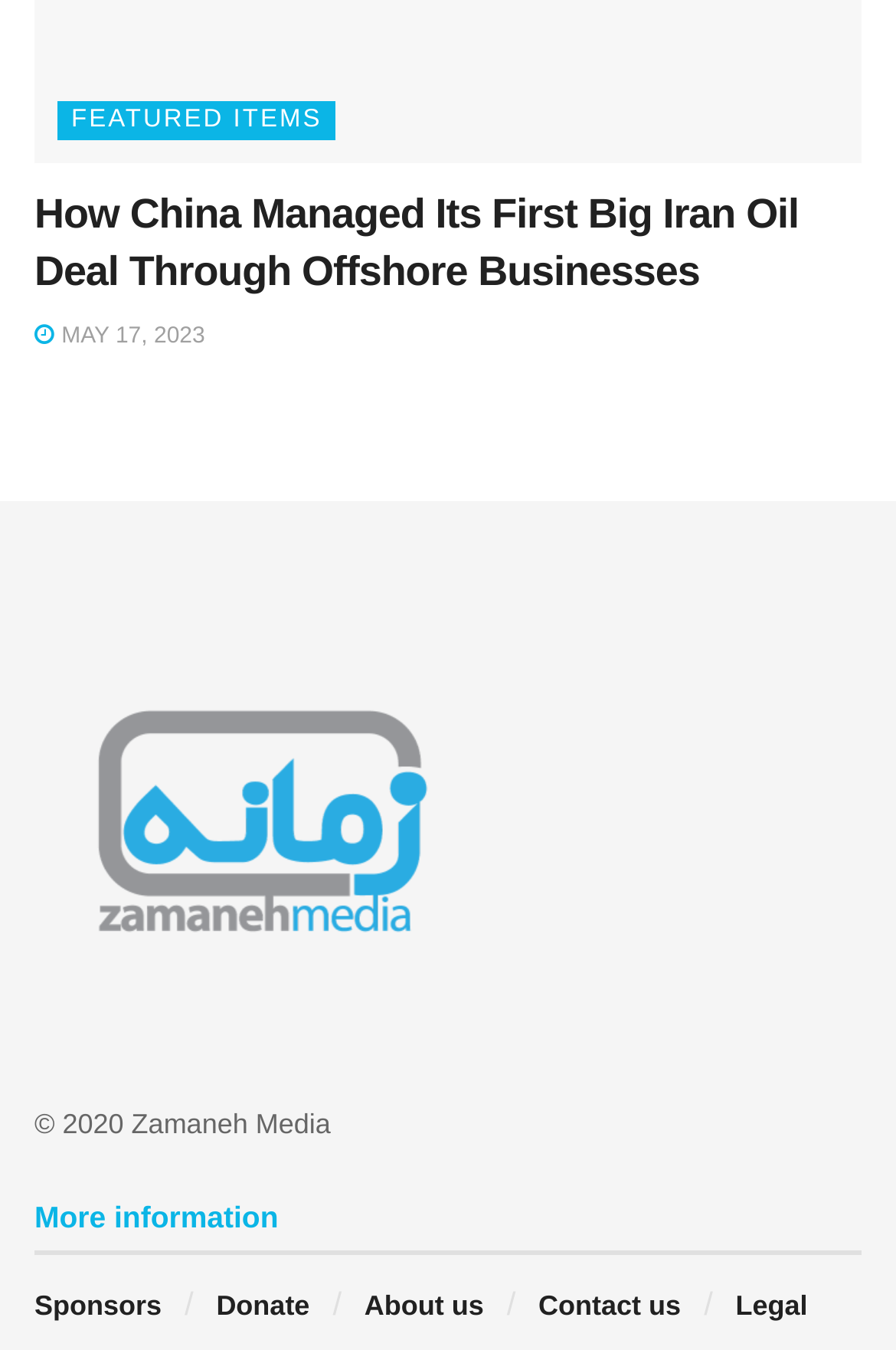What is the date of the featured article?
Use the image to give a comprehensive and detailed response to the question.

I found the date of the featured article by looking at the link element with the text ' MAY 17, 2023' which is located below the title of the featured article.